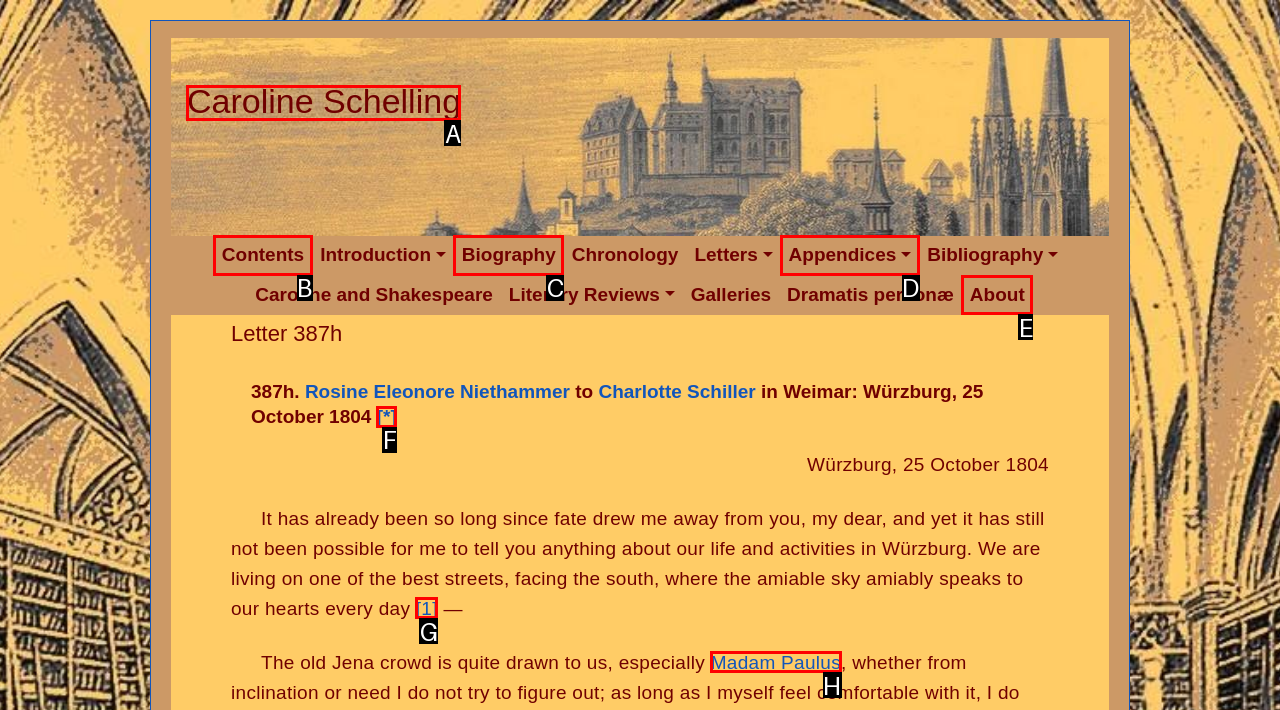Indicate the HTML element that should be clicked to perform the task: Click on Caroline Schelling Reply with the letter corresponding to the chosen option.

A